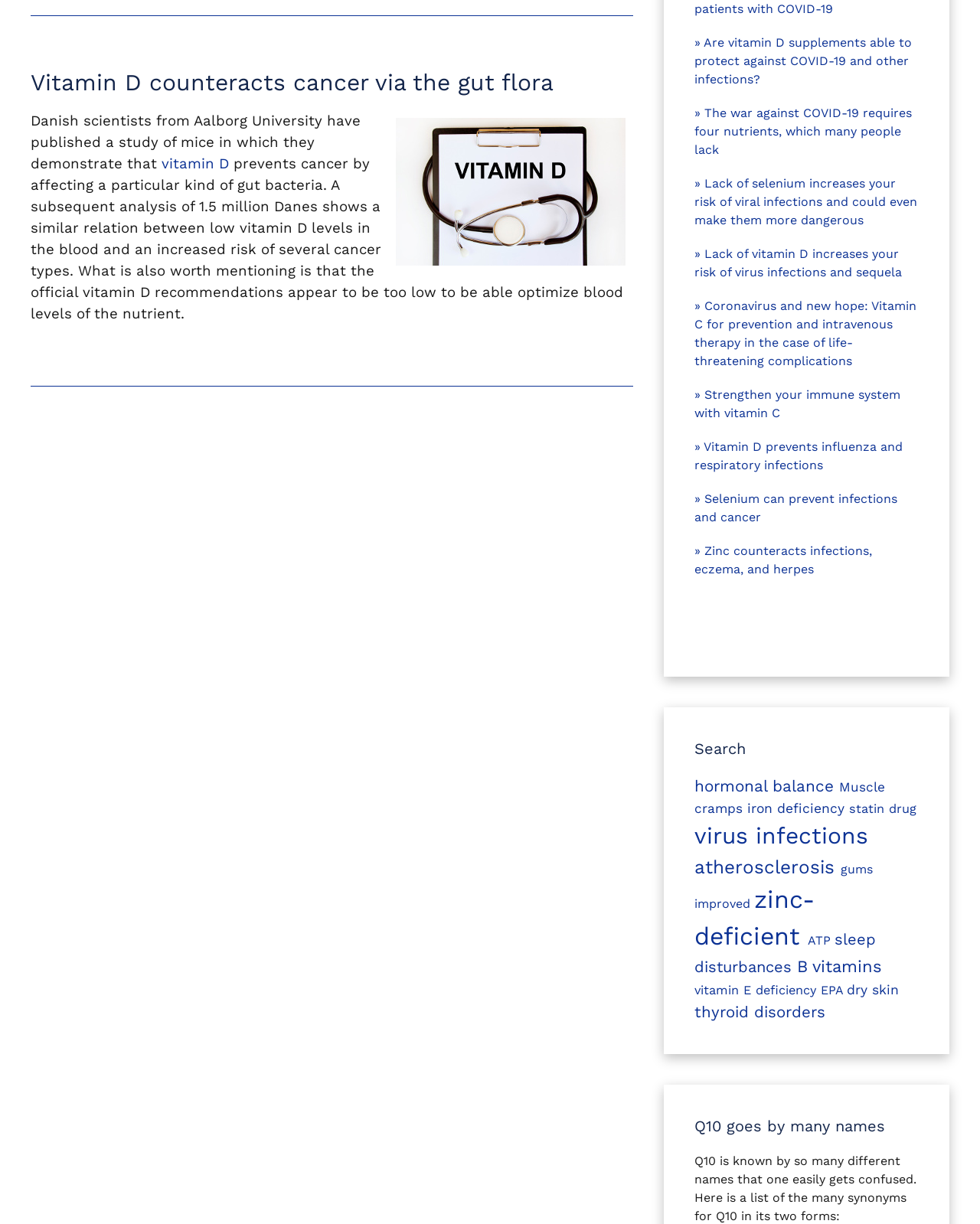Determine the bounding box coordinates of the UI element described by: "atherosclerosis".

[0.708, 0.699, 0.858, 0.717]